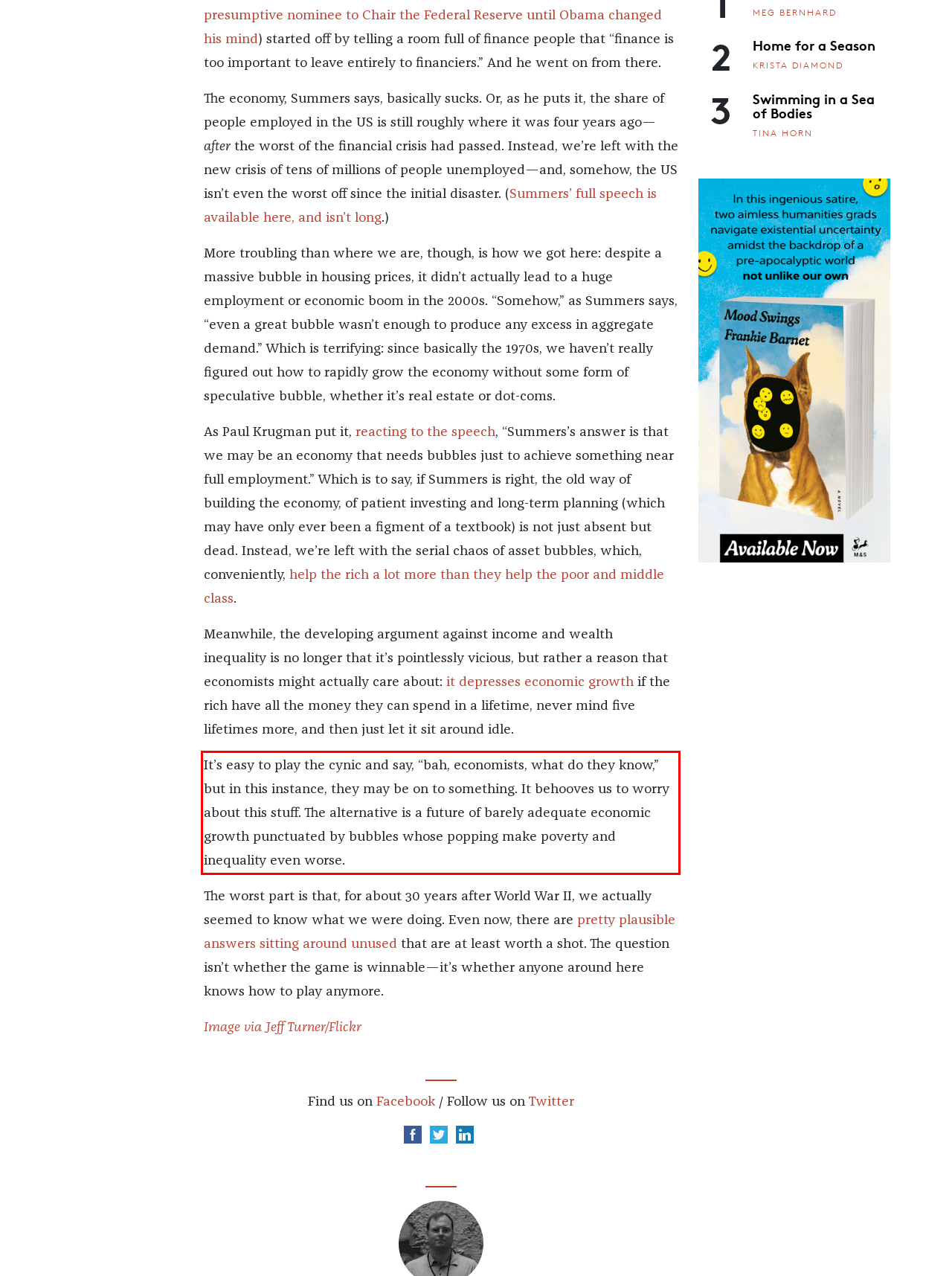You are provided with a screenshot of a webpage that includes a red bounding box. Extract and generate the text content found within the red bounding box.

It’s easy to play the cynic and say, “bah, economists, what do they know,” but in this instance, they may be on to something. It behooves us to worry about this stuff. The alternative is a future of barely adequate economic growth punctuated by bubbles whose popping make poverty and inequality even worse.